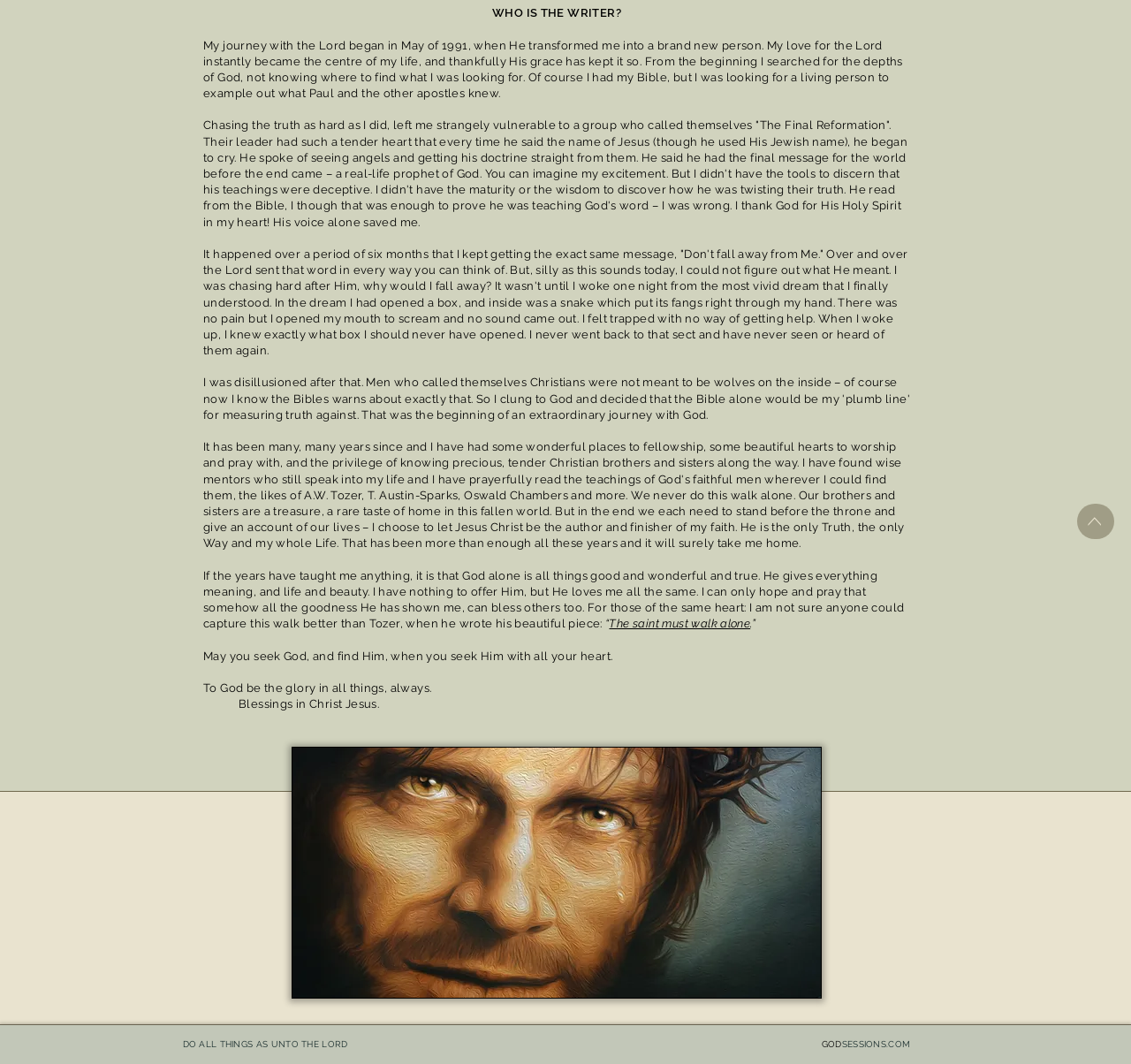Bounding box coordinates are to be given in the format (top-left x, top-left y, bottom-right x, bottom-right y). All values must be floating point numbers between 0 and 1. Provide the bounding box coordinate for the UI element described as: Follow StormCat

None